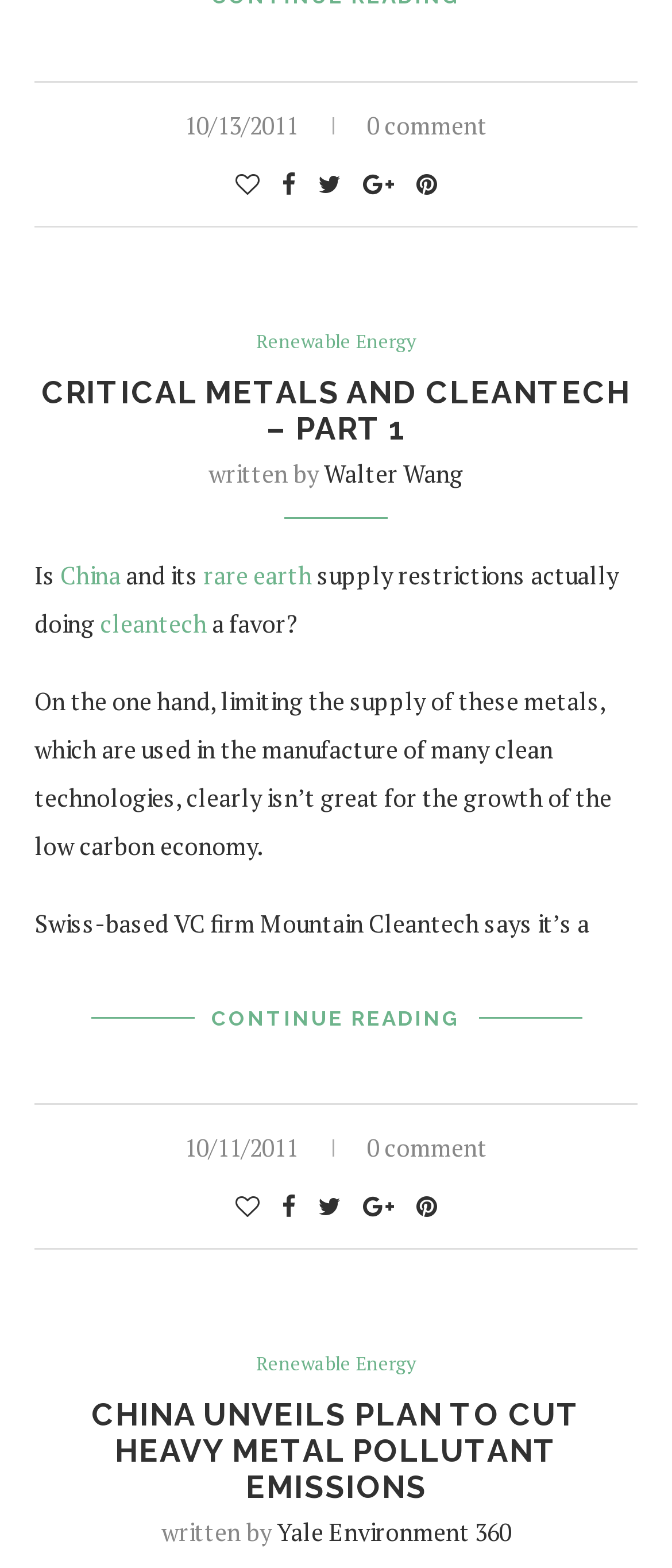Locate the bounding box coordinates of the region to be clicked to comply with the following instruction: "Go to Admin Account". The coordinates must be four float numbers between 0 and 1, in the form [left, top, right, bottom].

None